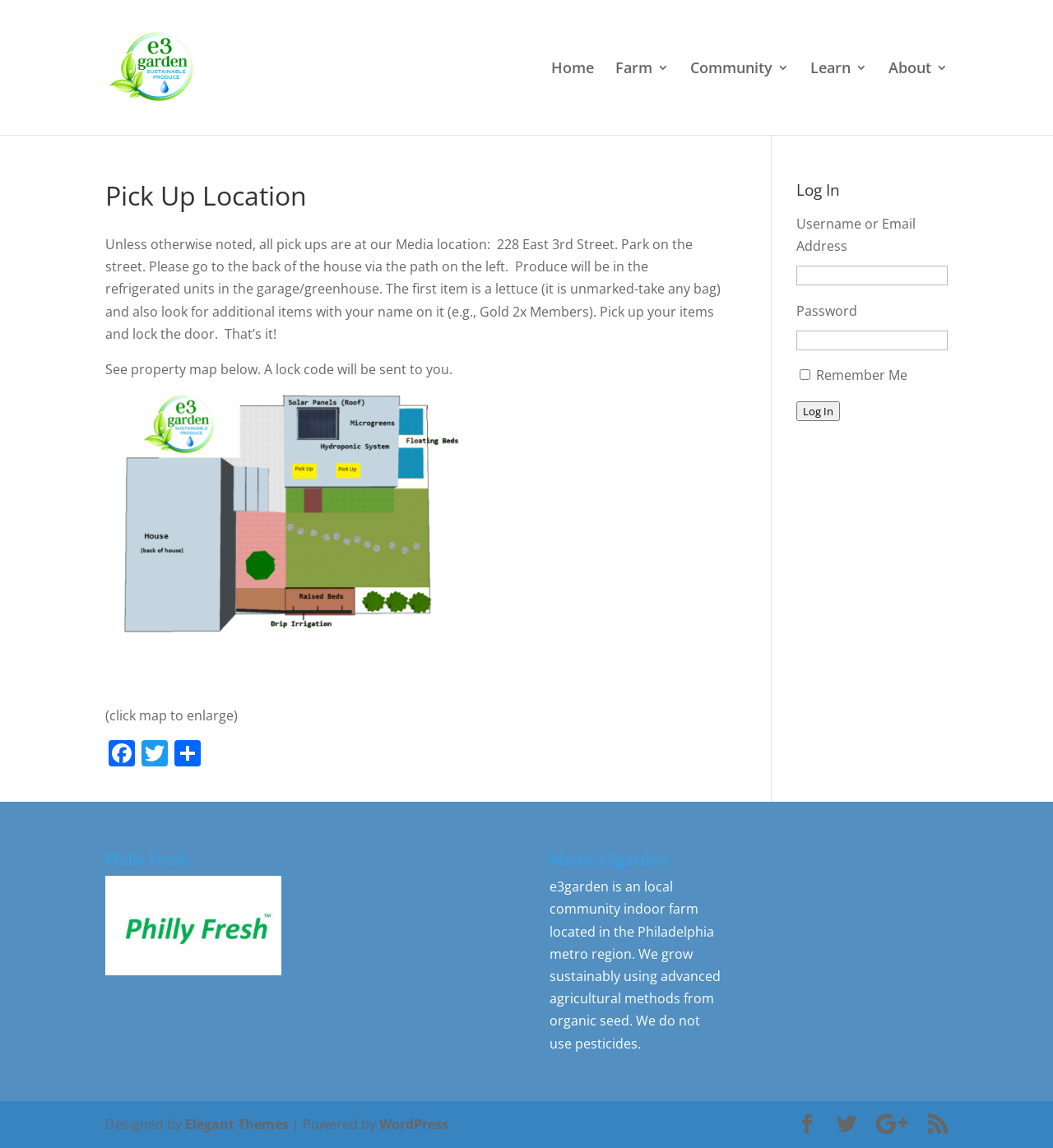What is the address of the pick-up location?
Please respond to the question with a detailed and informative answer.

The address of the pick-up location is mentioned in the paragraph under the 'Pick Up Location' heading, which states 'Unless otherwise noted, all pick ups are at our Media location: 228 East 3rd Street.'